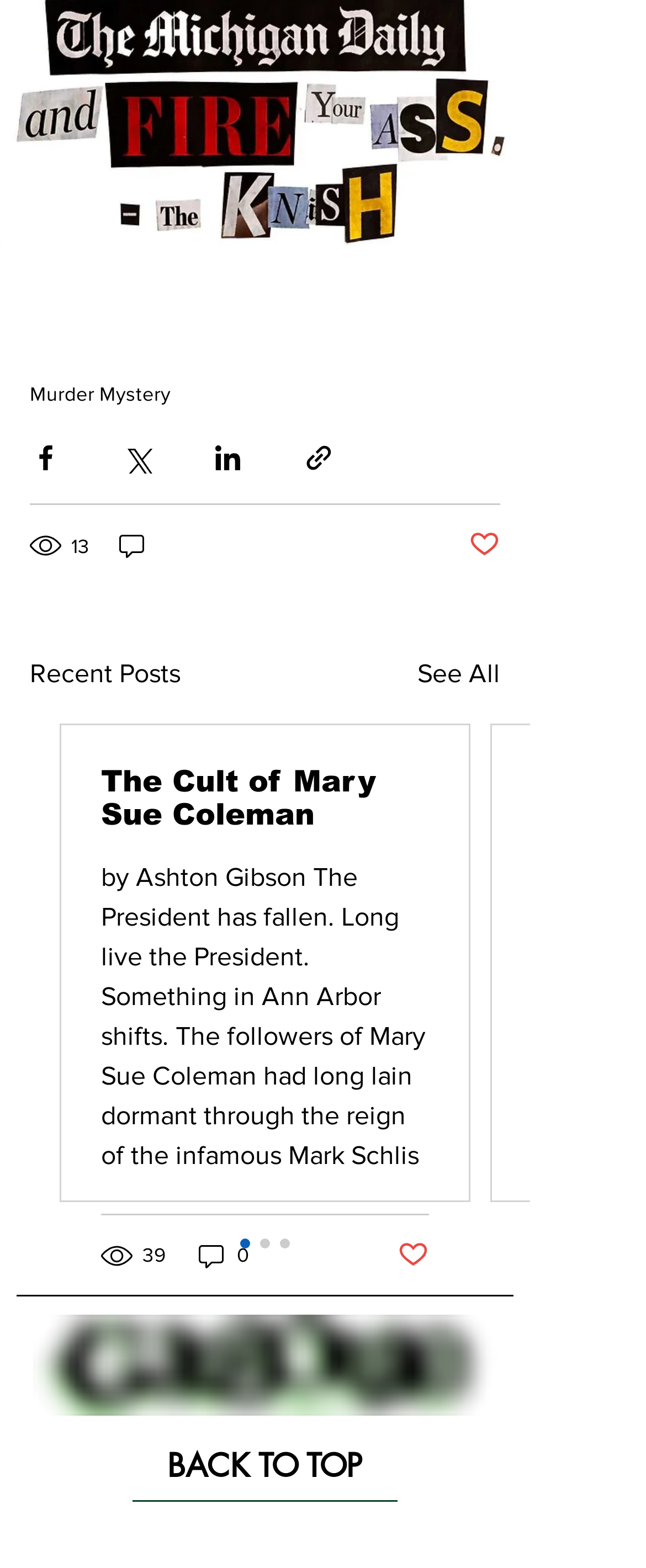Please locate the bounding box coordinates of the element that should be clicked to achieve the given instruction: "Share via Facebook".

[0.046, 0.282, 0.095, 0.302]